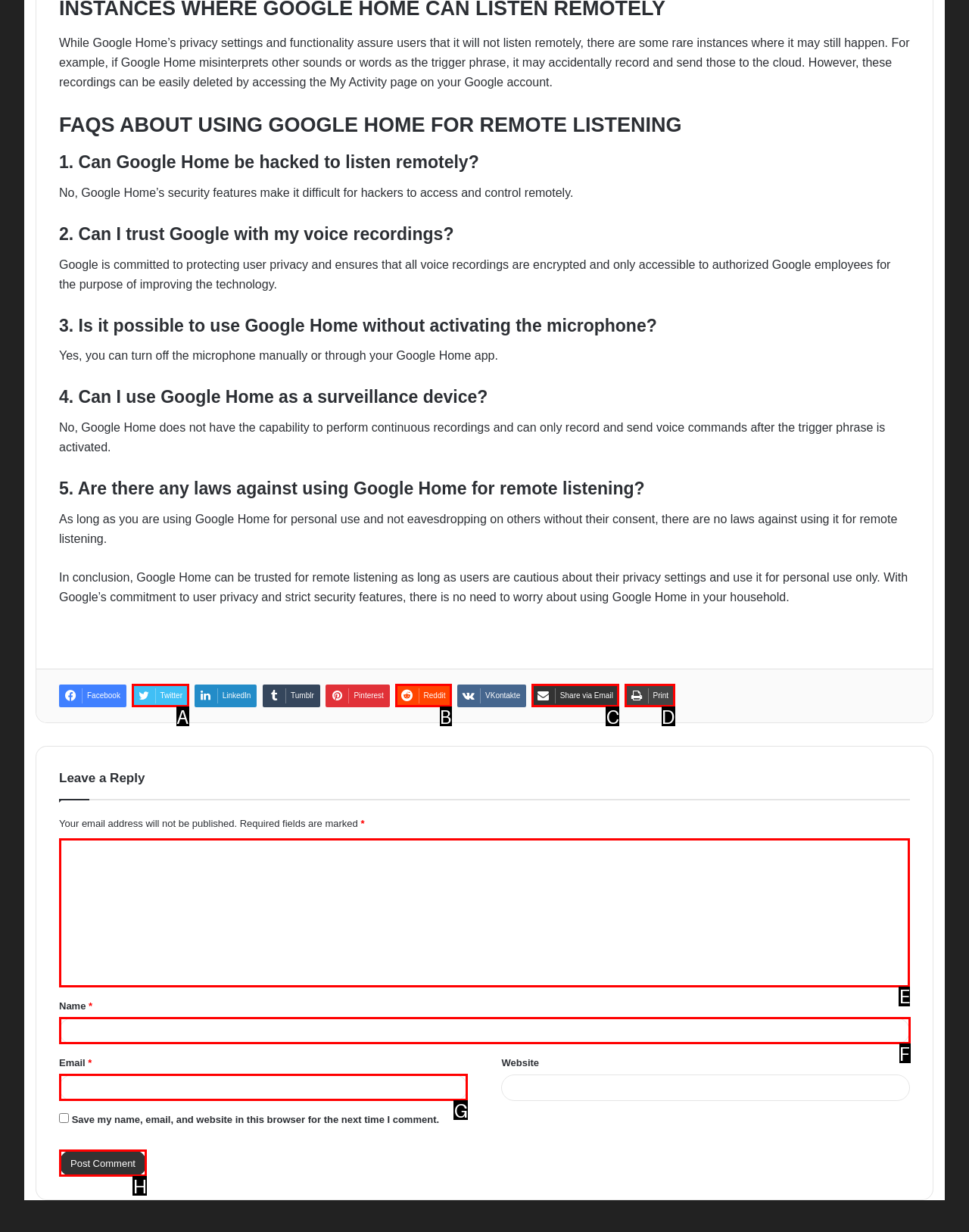Identify the HTML element I need to click to complete this task: Check out National bubbles in international student environments Provide the option's letter from the available choices.

None